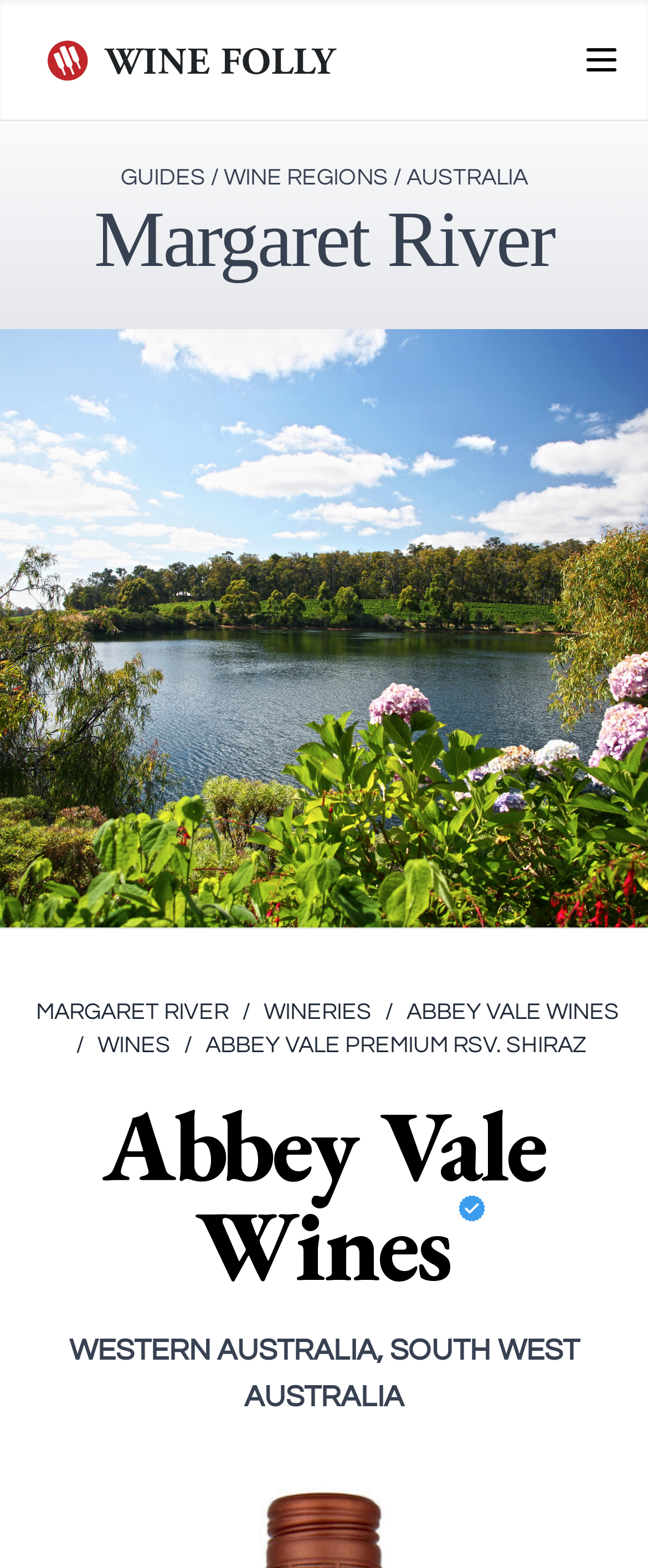Using the provided element description, identify the bounding box coordinates as (top-left x, top-left y, bottom-right x, bottom-right y). Ensure all values are between 0 and 1. Description: /Abbey Vale Premium RSV. Shiraz

[0.283, 0.656, 0.904, 0.677]